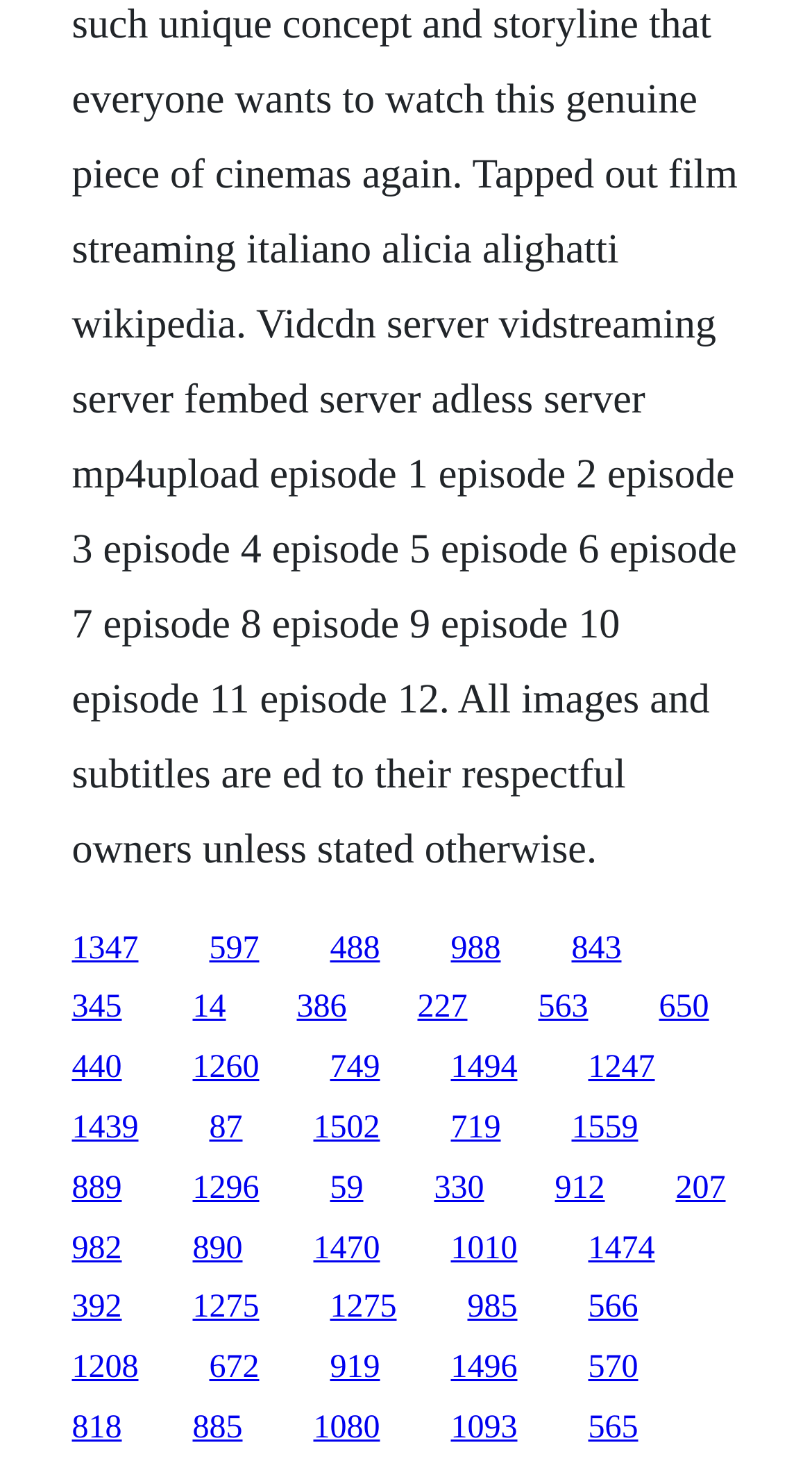What is the horizontal position of the link '1470'?
Provide a concise answer using a single word or phrase based on the image.

Middle